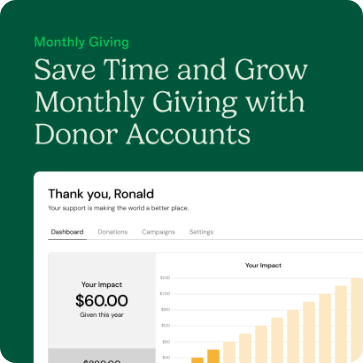Provide a brief response using a word or short phrase to this question:
What is the total amount given by Ronald this year?

$60.00